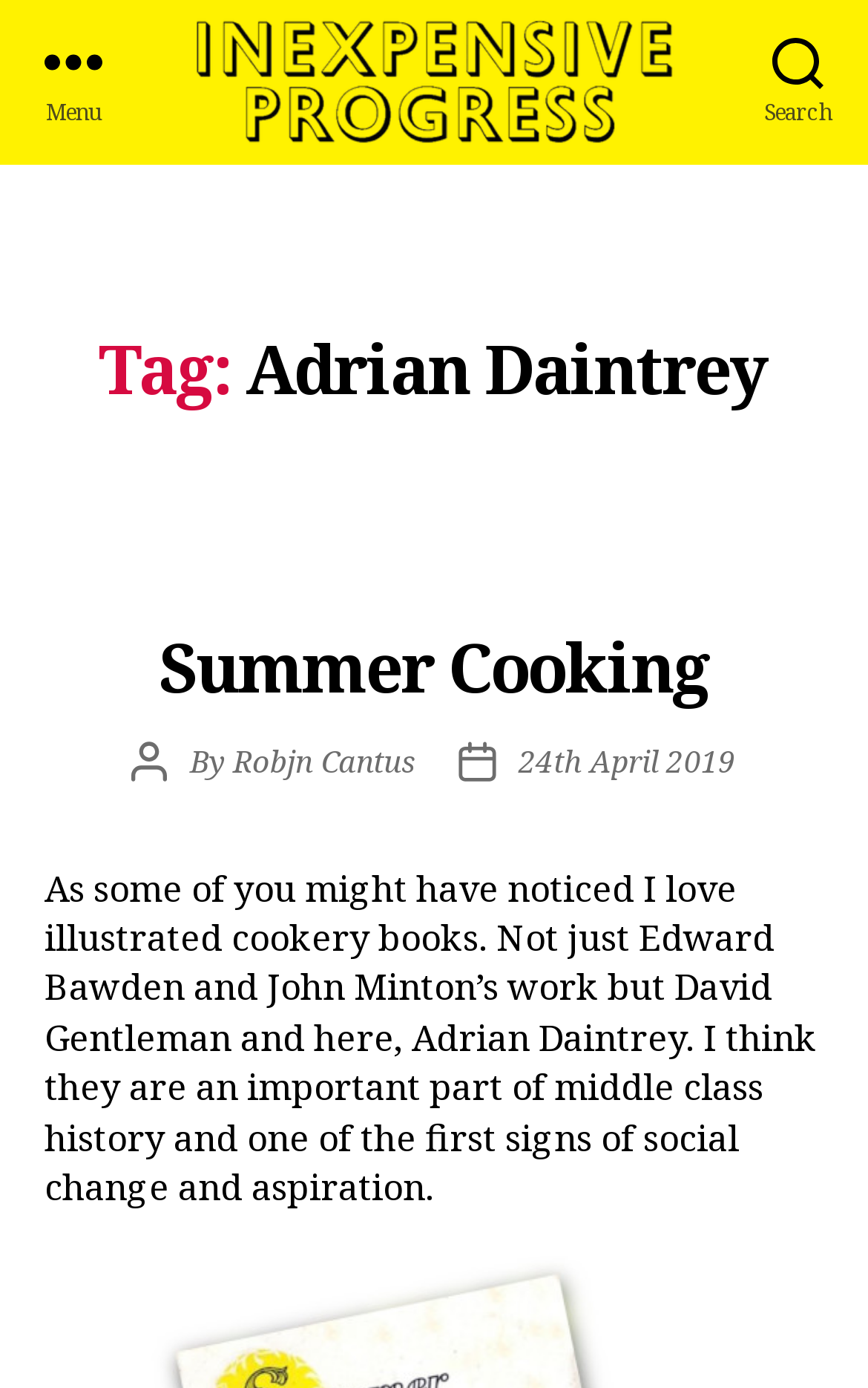With reference to the screenshot, provide a detailed response to the question below:
Who is the author of the blog post?

I found a link element with the text 'Robjn Cantus' inside a HeaderAsNonLandmark element, which is a child of the Root Element. The bounding box coordinates of this element are [0.269, 0.535, 0.477, 0.564]. This element is adjacent to a StaticText element with the text 'By', indicating that Robjn Cantus is the author of the blog post.